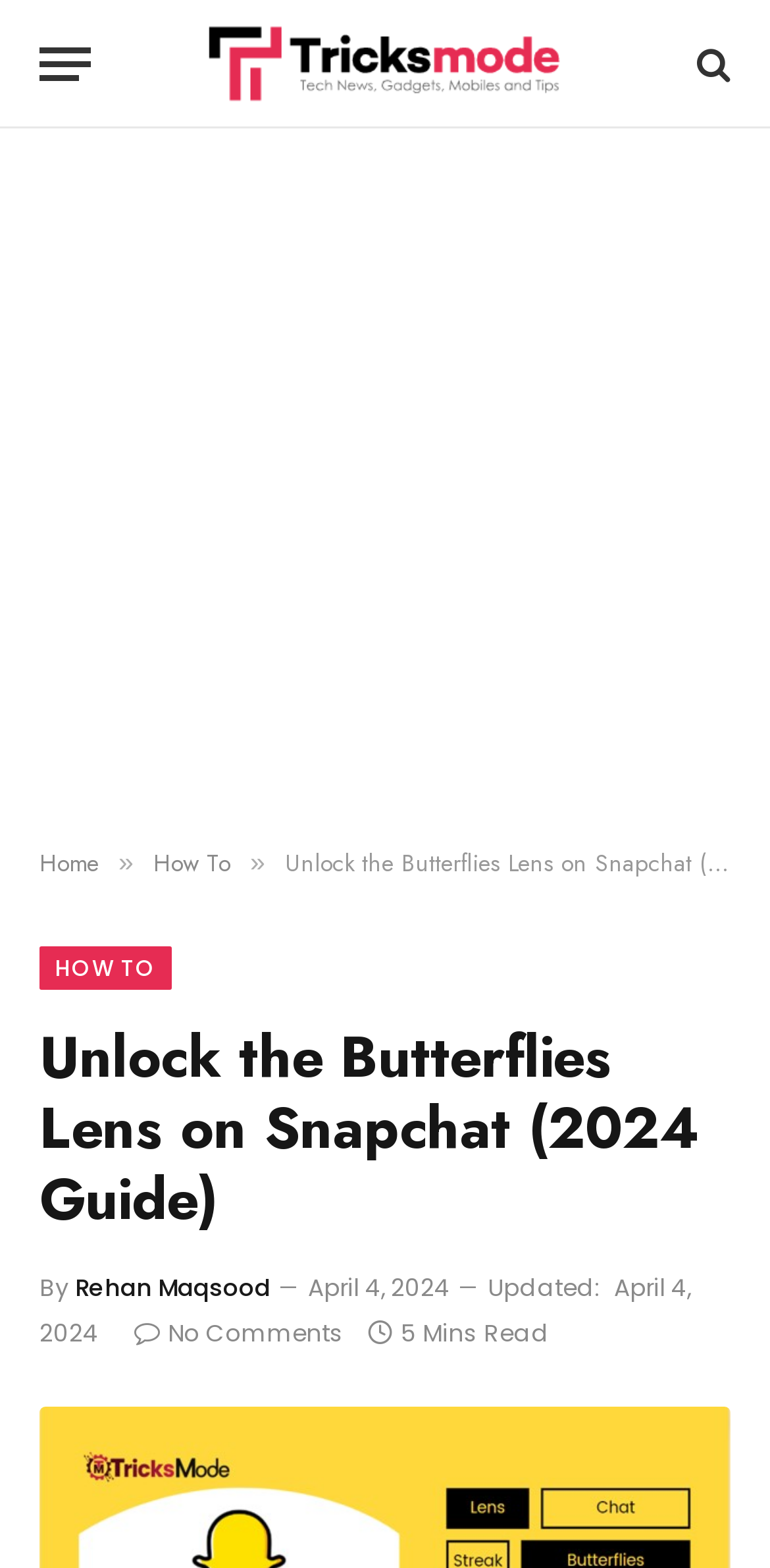Provide the bounding box coordinates of the area you need to click to execute the following instruction: "Check the author of the article".

[0.097, 0.811, 0.351, 0.832]